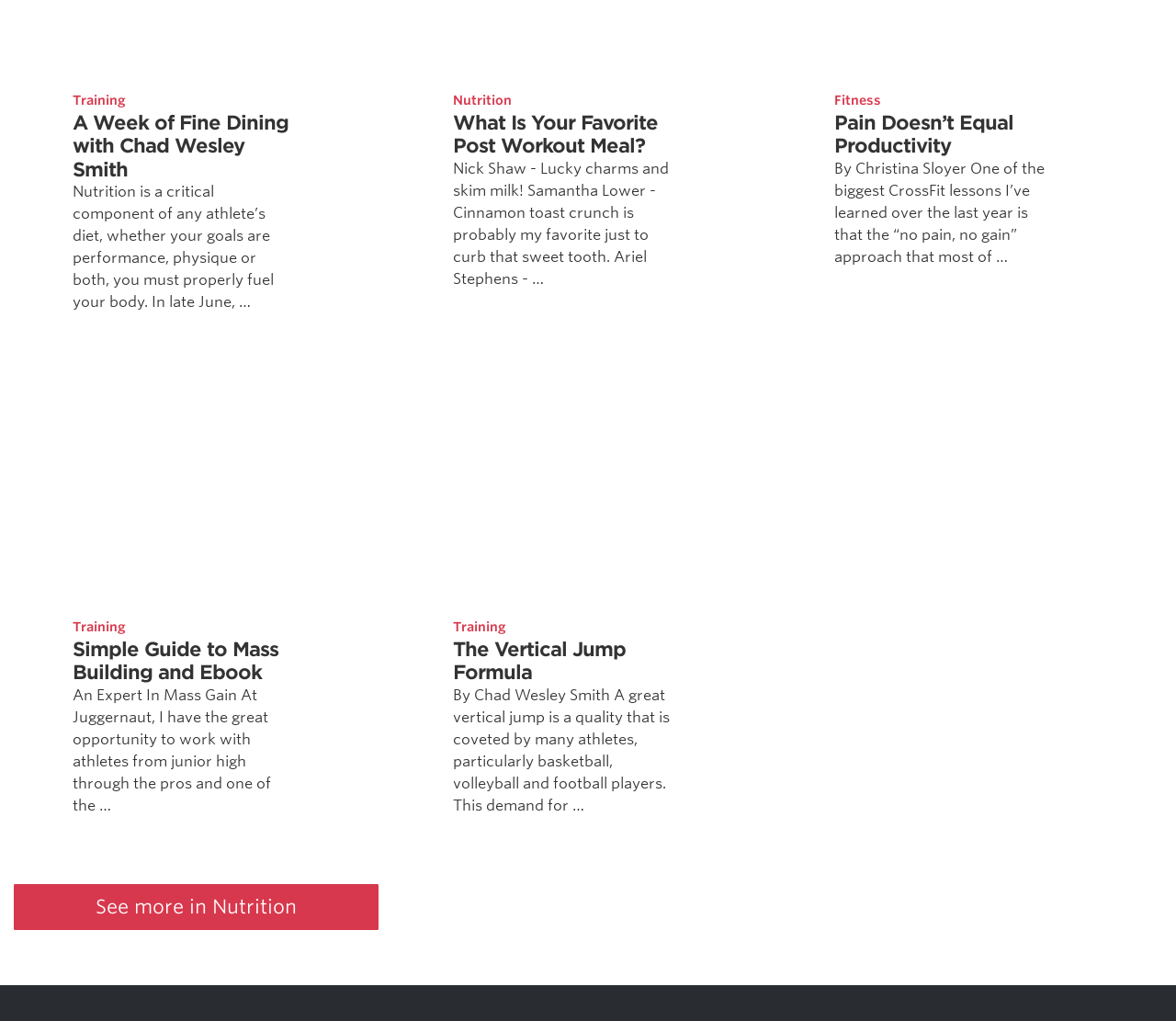What is the name of the company that developed the website?
Using the image, give a concise answer in the form of a single word or short phrase.

tinymill